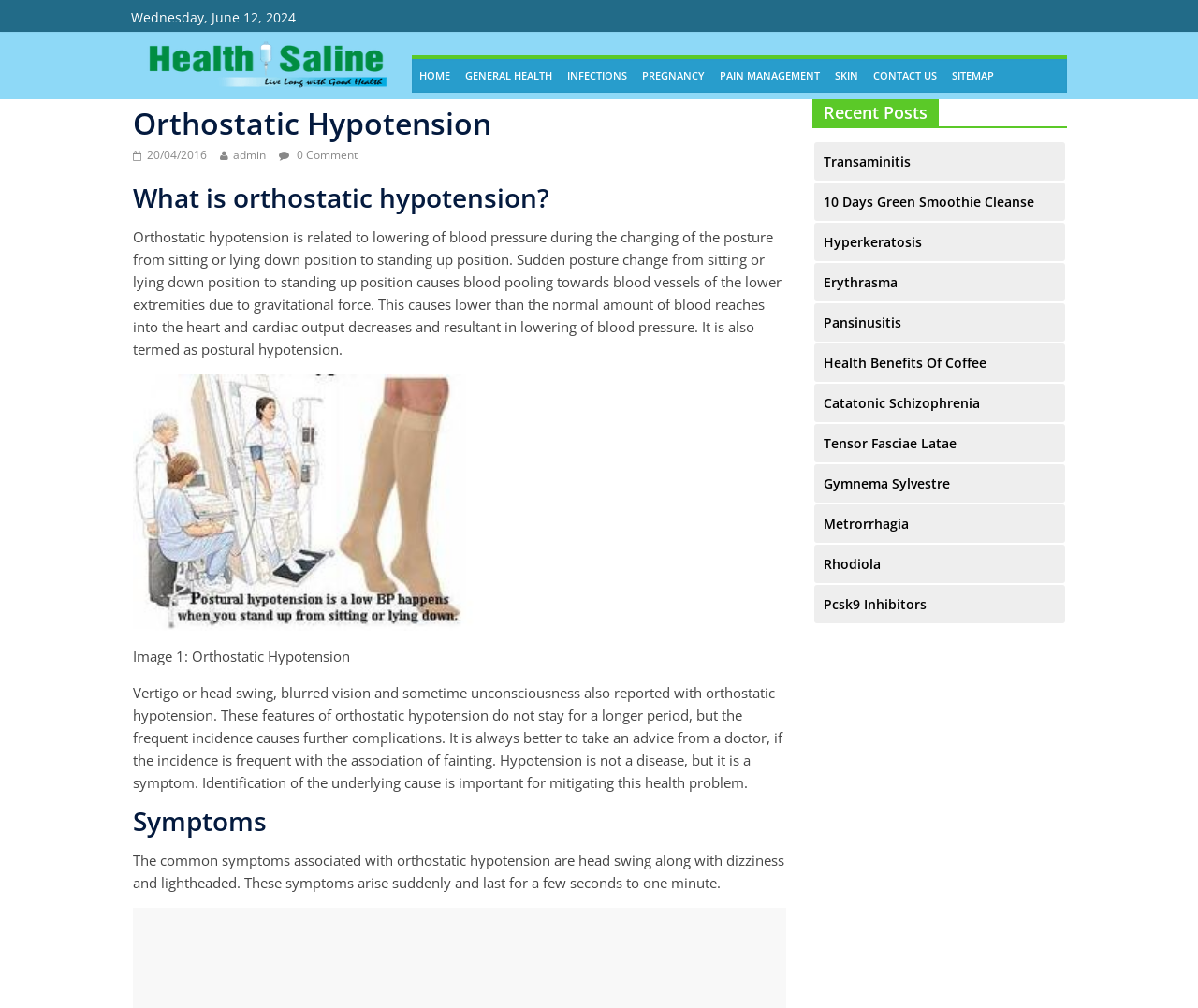What is the name of the website?
Craft a detailed and extensive response to the question.

The name of the website can be found in the top-left corner of the webpage, where it says 'HealthSaline.com – Live Long With Good Health'.